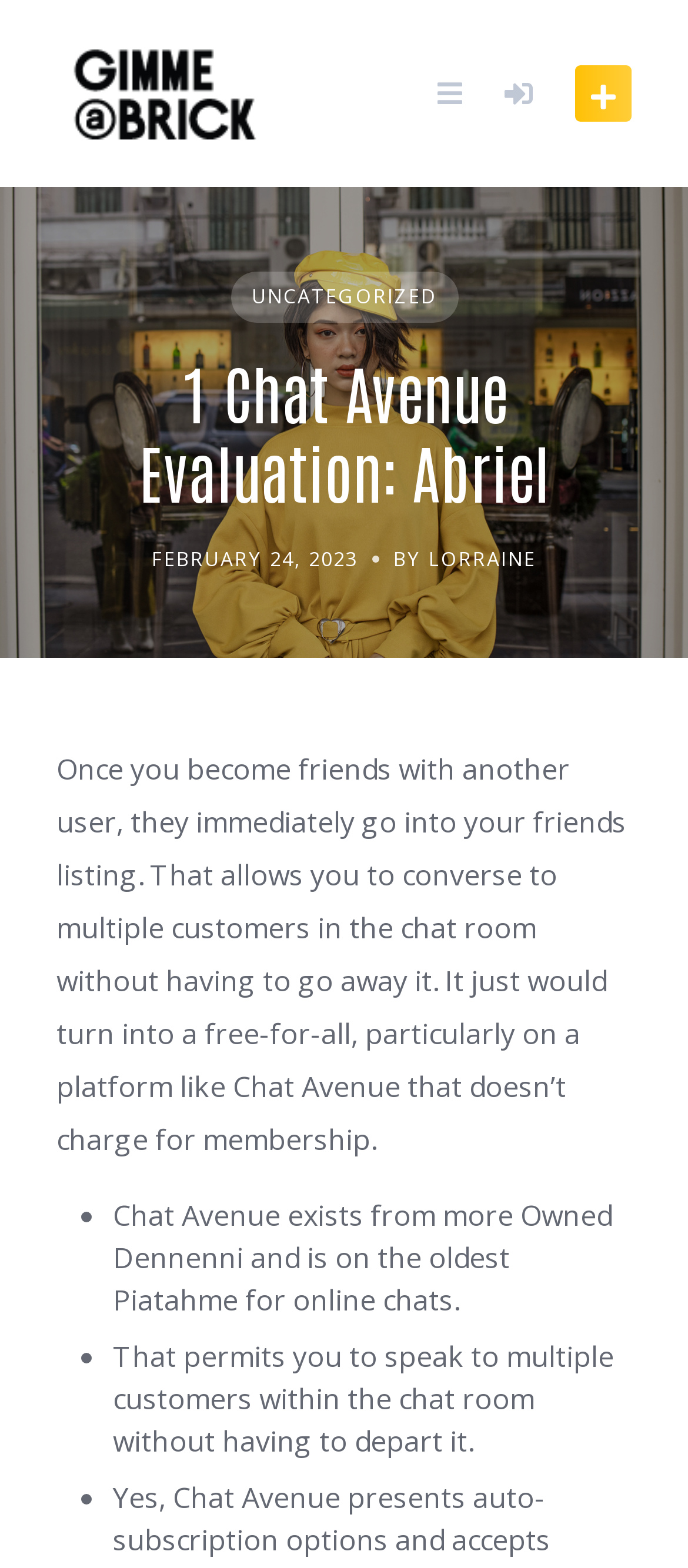Who is the author of the evaluation?
Please respond to the question thoroughly and include all relevant details.

The author's name is mentioned in the text as 'BY LORRAINE', which indicates that Lorraine is the author of the evaluation.